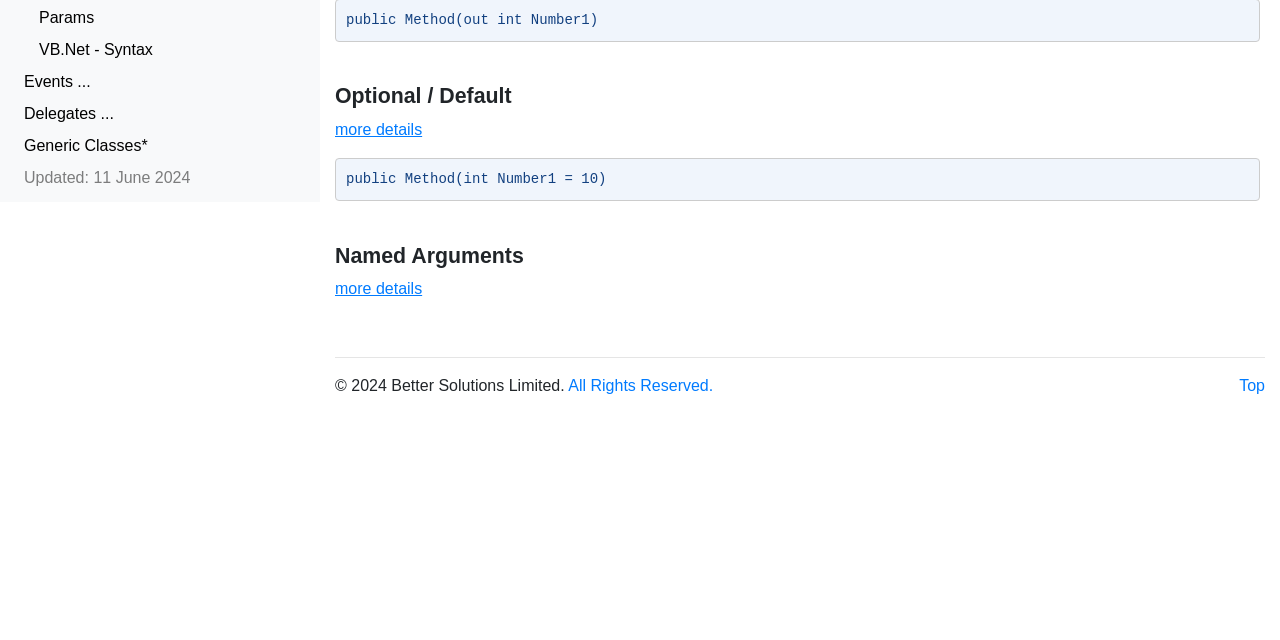Locate the UI element described by Delegates ... and provide its bounding box coordinates. Use the format (top-left x, top-left y, bottom-right x, bottom-right y) with all values as floating point numbers between 0 and 1.

[0.012, 0.153, 0.155, 0.203]